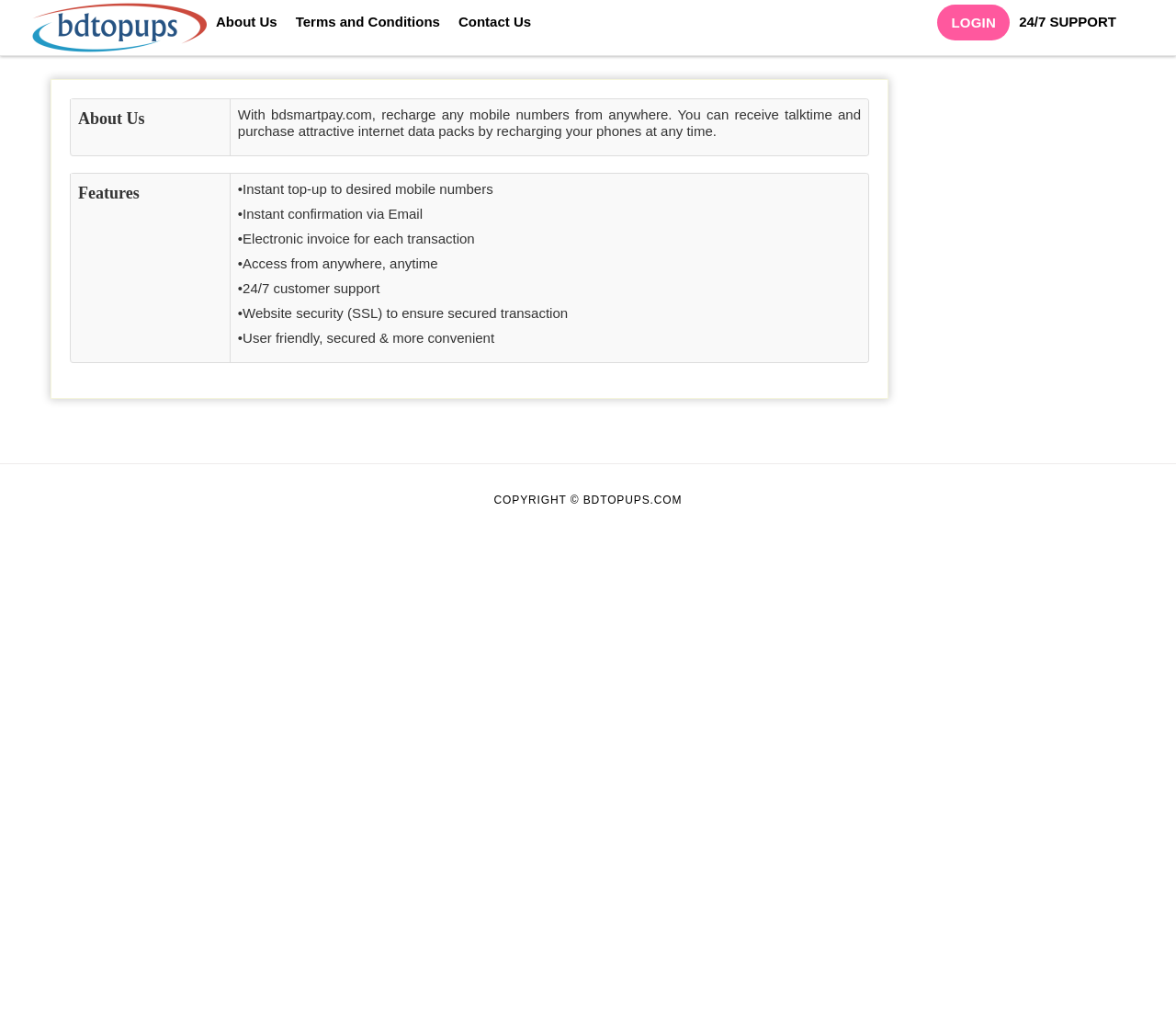Detail the various sections and features of the webpage.

The webpage is about "About Us" and has a navigation menu at the top with five links: an empty link with an image, "About Us", "Terms and Conditions", "Contact Us", "LOGIN", and "24/7 SUPPORT". 

Below the navigation menu, there is a table with two rows. The first row has two columns, with the first column containing a heading "About Us" and the second column containing a paragraph of text describing the service provided by bdsmartpay.com. 

The second row of the table also has two columns, with the first column containing a heading "Features" and the second column containing a list of features provided by the service, including instant top-up, instant confirmation, electronic invoice, and 24/7 customer support.

At the bottom of the page, there is a copyright notice "COPYRIGHT © BDTOPUPS.COM".